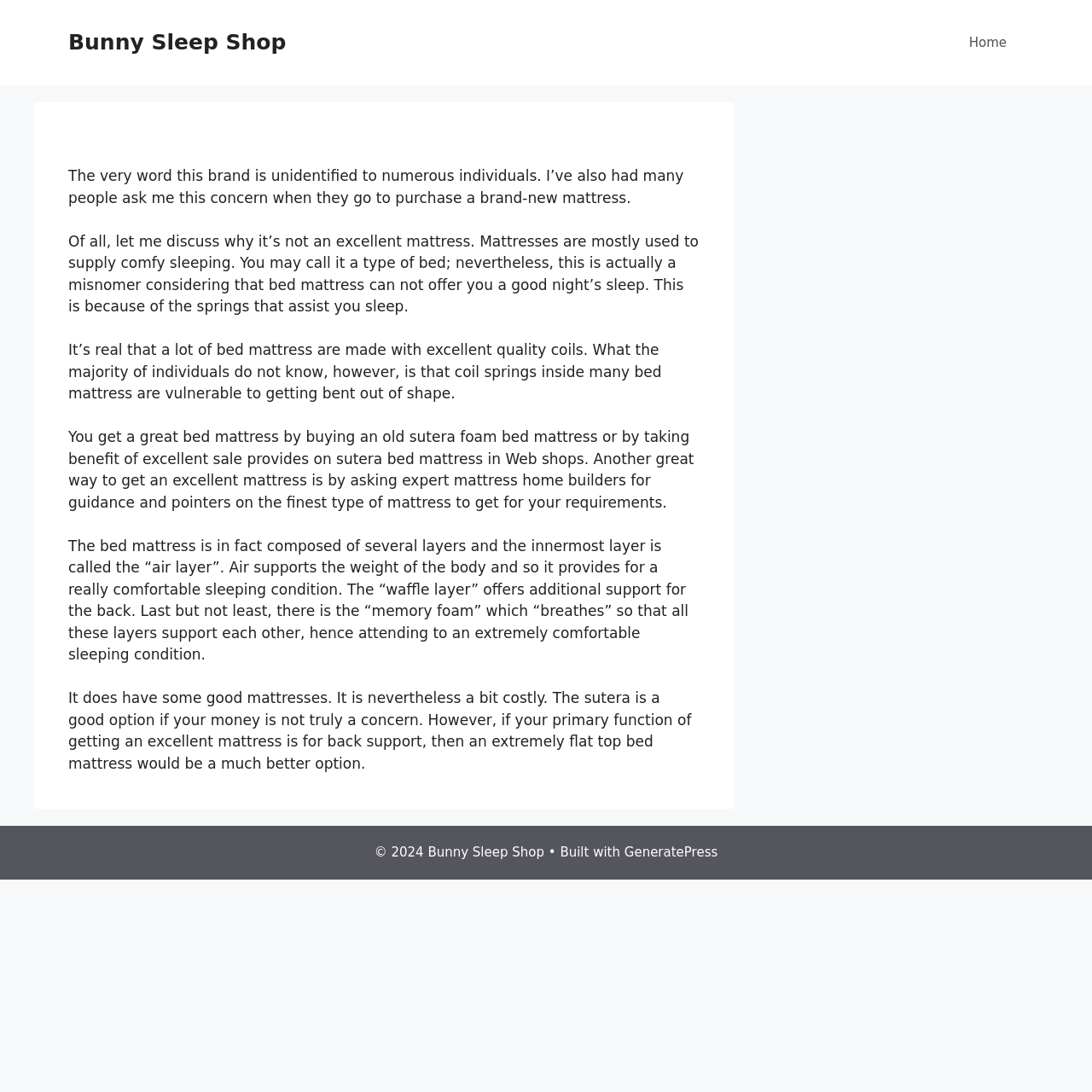What is the purpose of the 'waffle layer' in the mattress?
Based on the image, please offer an in-depth response to the question.

The webpage describes the 'waffle layer' as providing additional support for the back, which is part of the overall comfortable sleeping condition provided by the mattress.